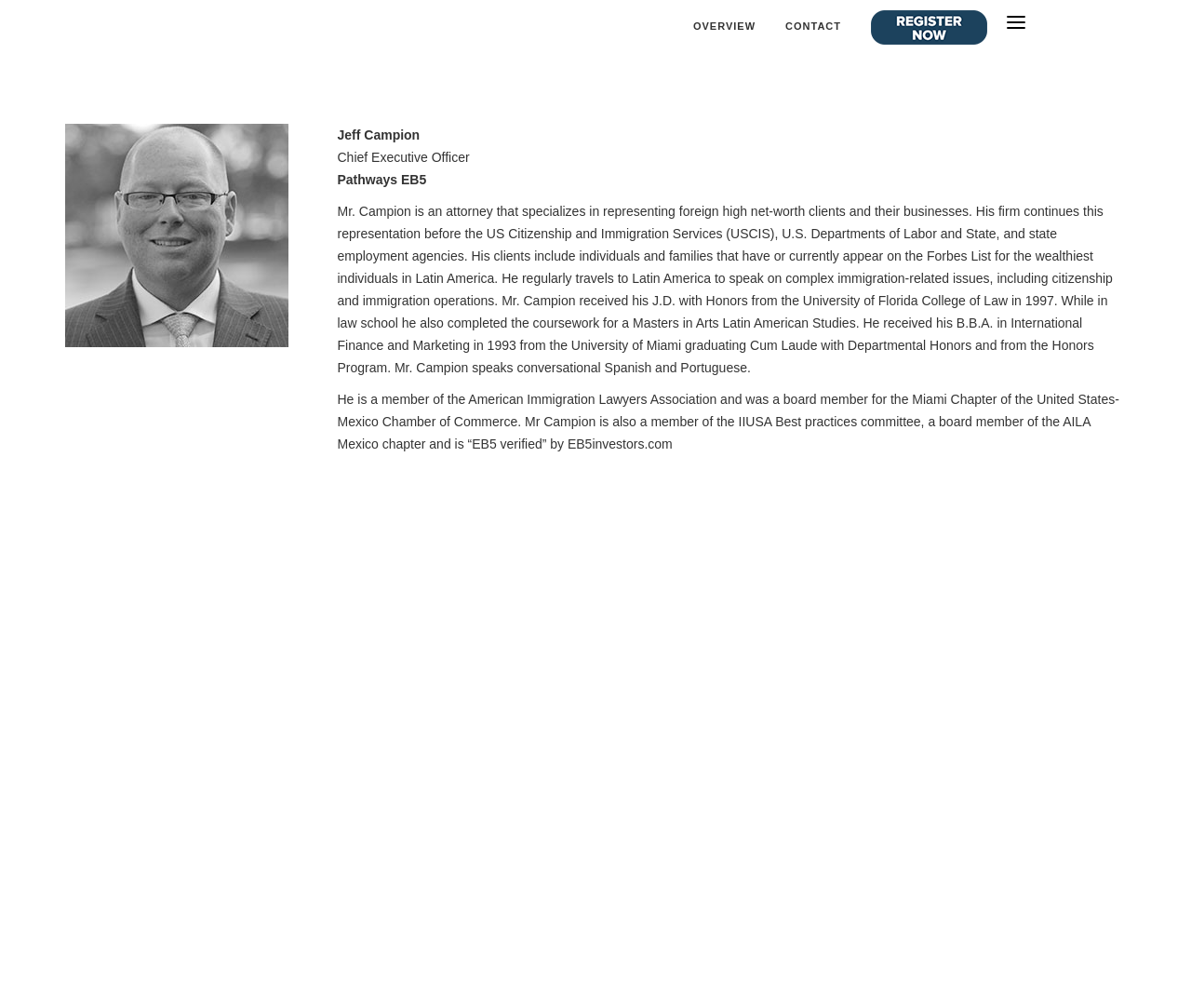What is Jeff Campion's profession?
Please provide an in-depth and detailed response to the question.

Based on the webpage, Jeff Campion's profession is an attorney, as mentioned in the StaticText element with the text 'Mr. Campion is an attorney that specializes in representing foreign high net-worth clients and their businesses.'